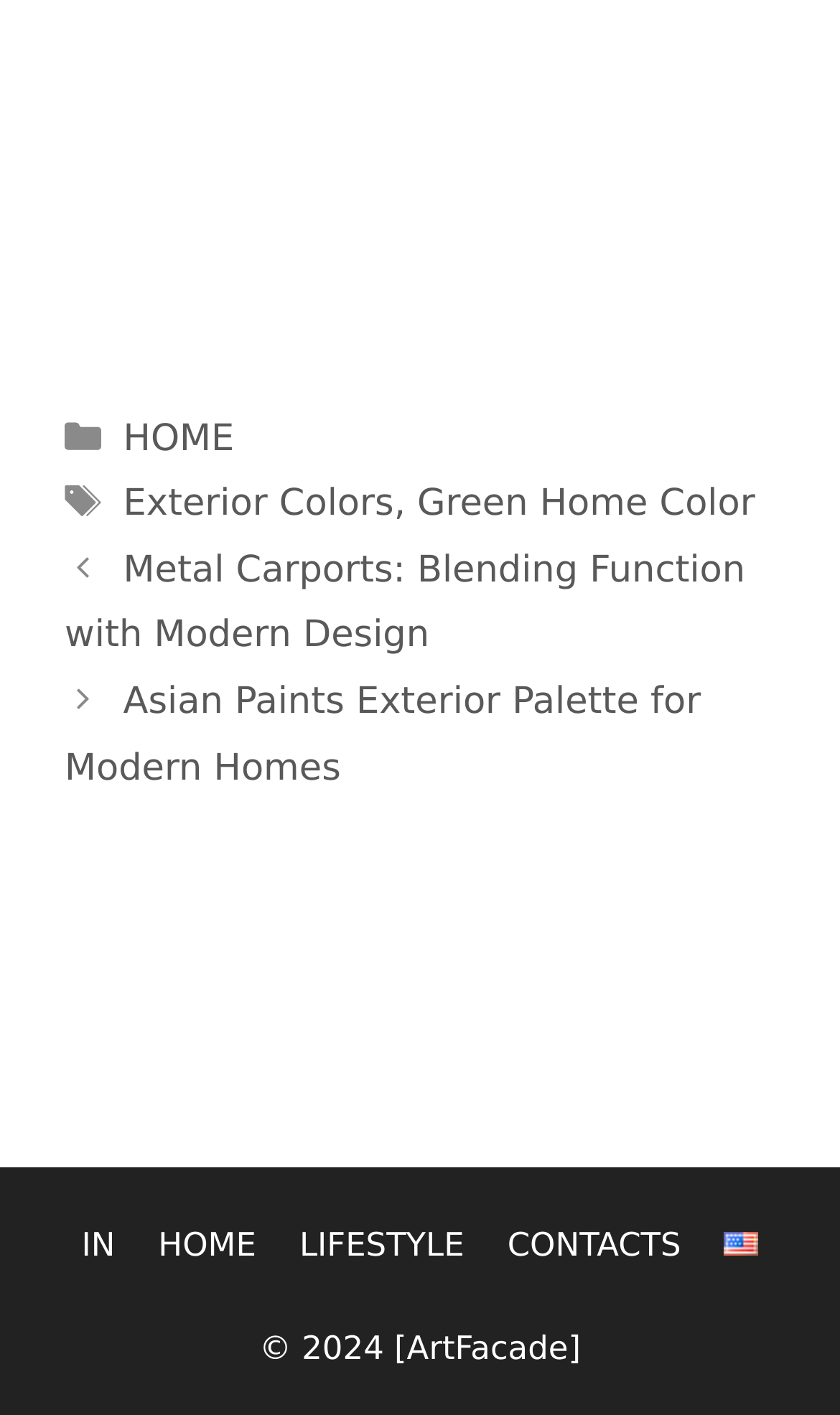What is the category of the post 'Metal Carports: Blending Function with Modern Design'?
From the image, respond using a single word or phrase.

Exterior Colors